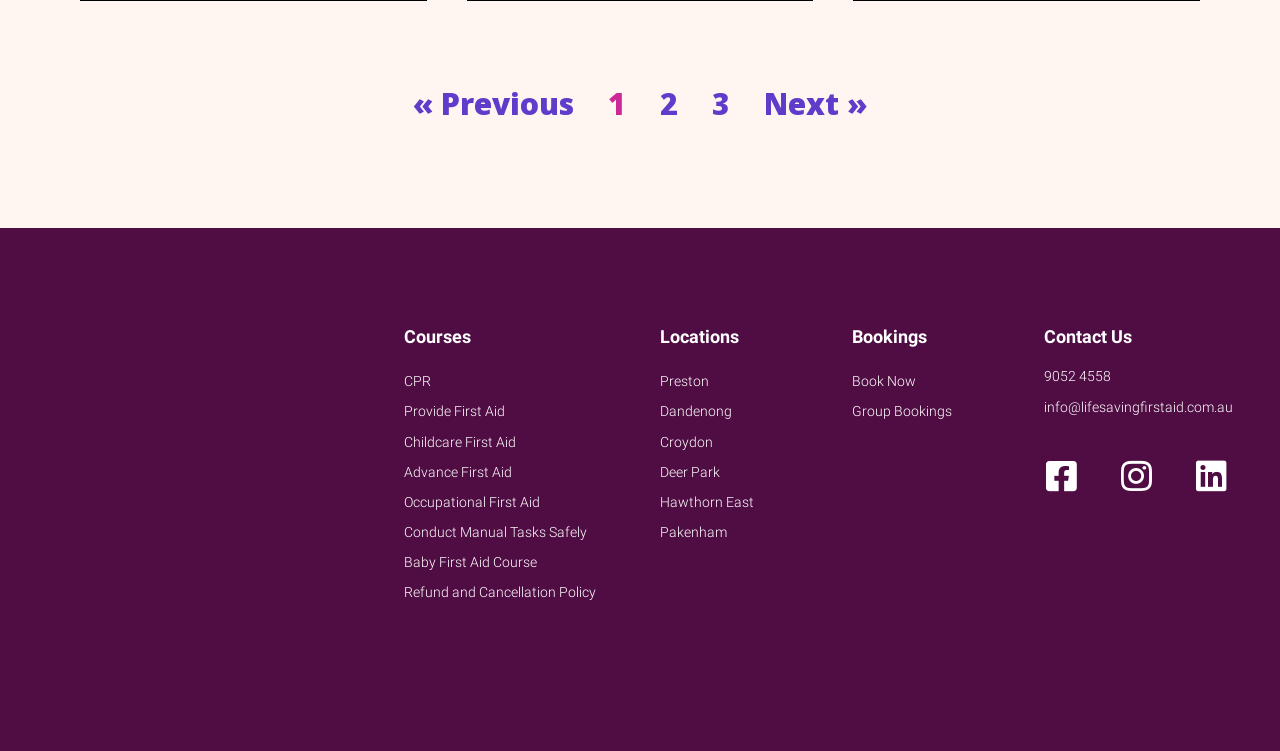What is the phone number listed on the webpage?
Could you answer the question with a detailed and thorough explanation?

I found the answer by looking at the link element with the text '9052 4558' under the 'Contact Us' static text element, which is likely to be the phone number listed on the webpage.